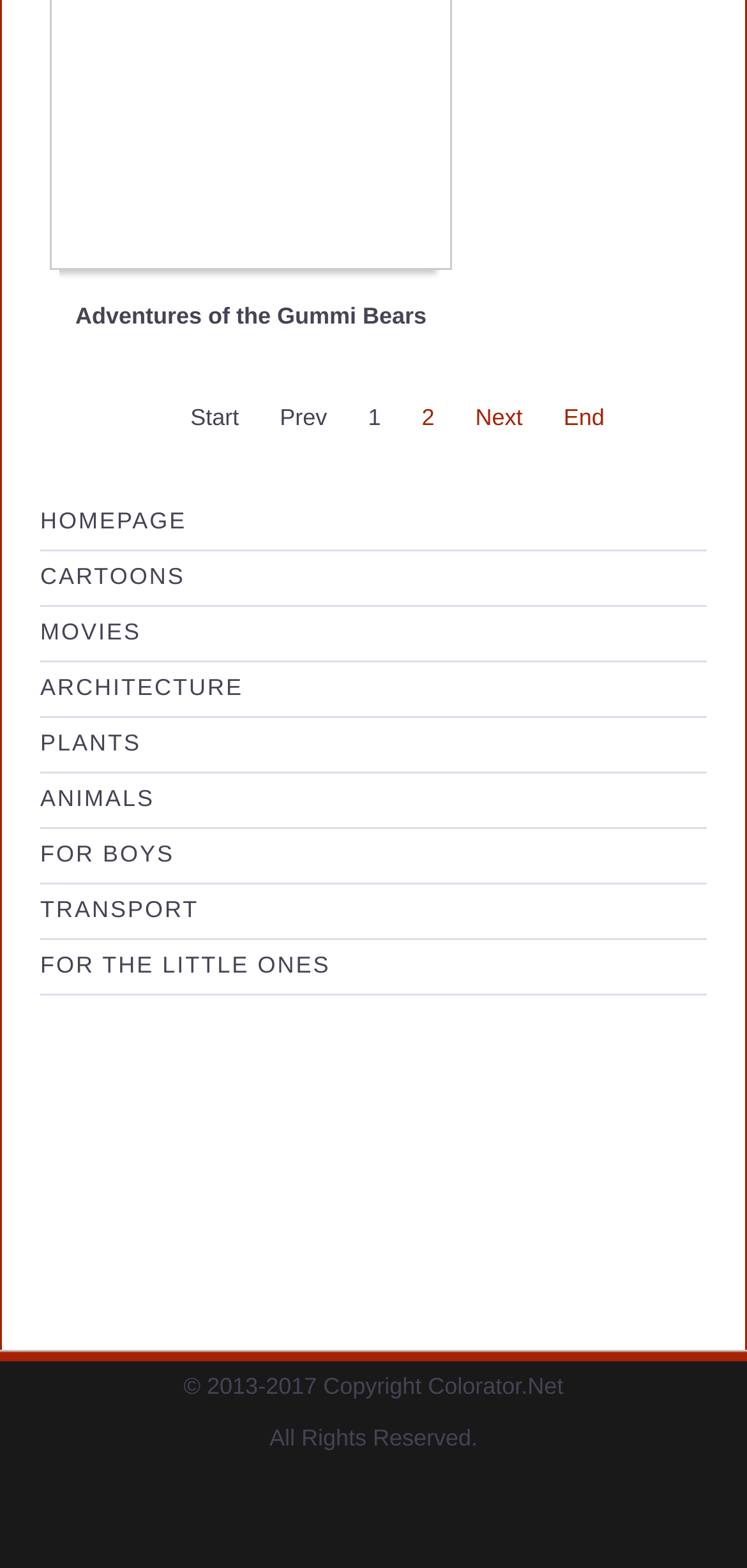What is the purpose of the 'Rating' link?
Answer the question using a single word or phrase, according to the image.

To rate something